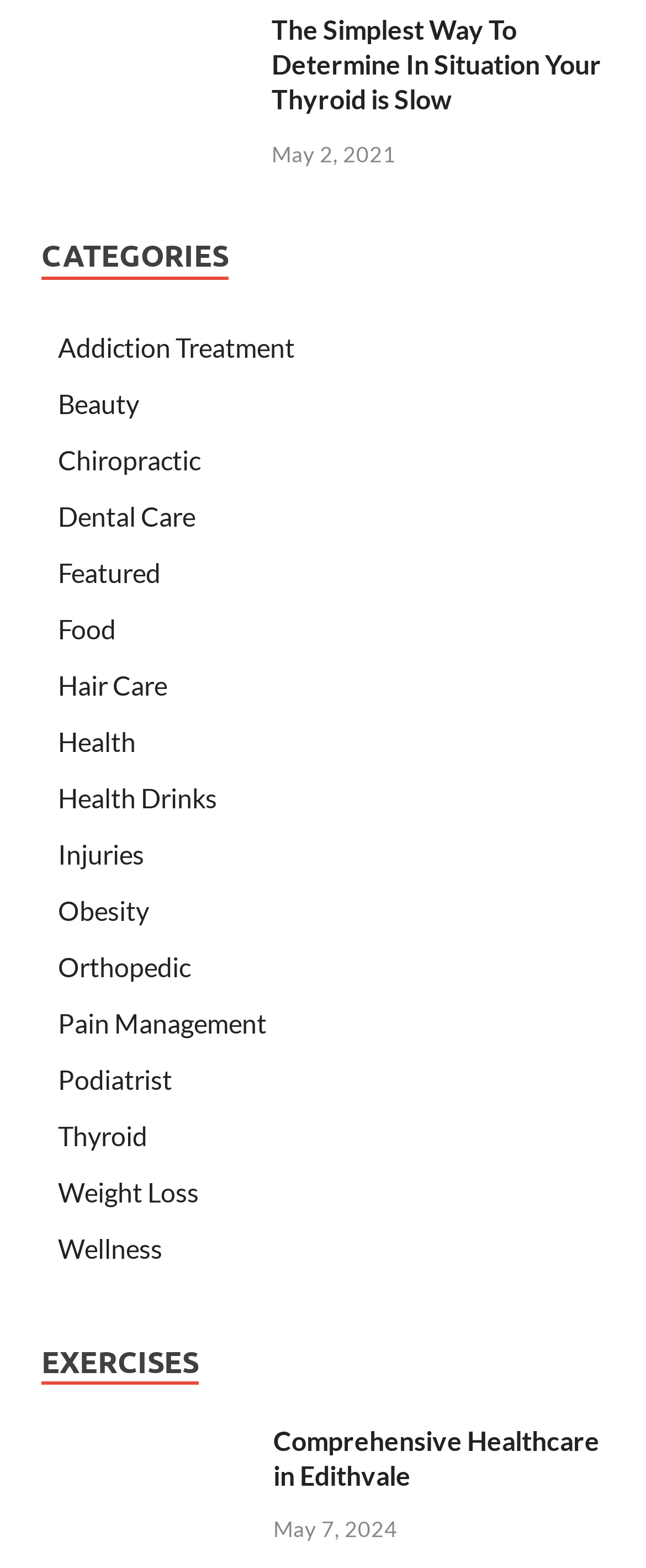Please determine the bounding box coordinates of the section I need to click to accomplish this instruction: "check the date of the article about determining thyroid".

[0.421, 0.089, 0.613, 0.106]